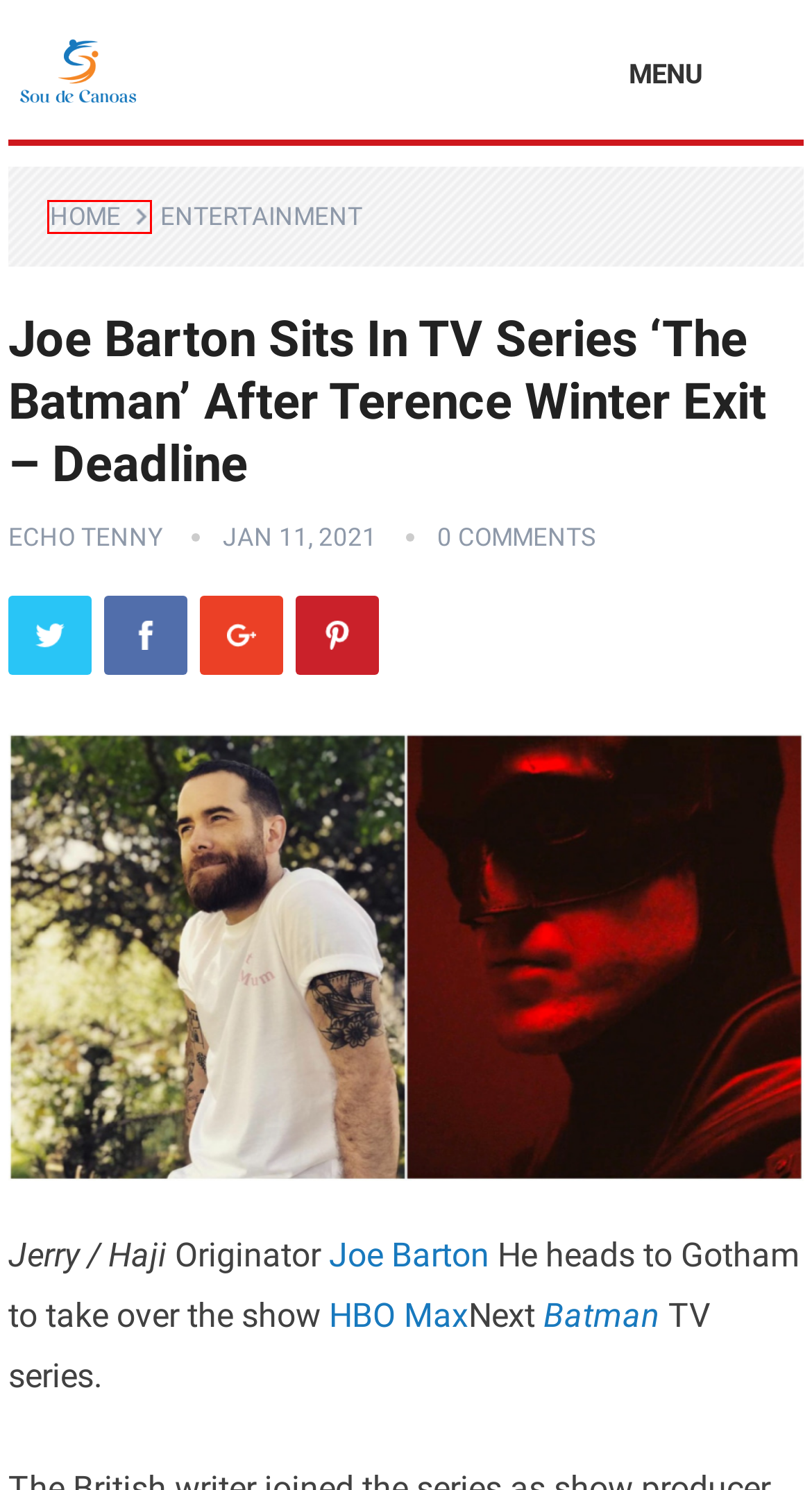Given a webpage screenshot with a UI element marked by a red bounding box, choose the description that best corresponds to the new webpage that will appear after clicking the element. The candidates are:
A. sport
B. entertainment
C. Política Editorial
D. Espanha: restrições levantadas, mas viajantes do Brasil e da África do Sul estão em quarentena
E. Sou de Canoas
F. Marte esconde um oceano antigo sob sua superfície
G. Echo Tenny, Author at Sou de Canoas
H. DMCA

E